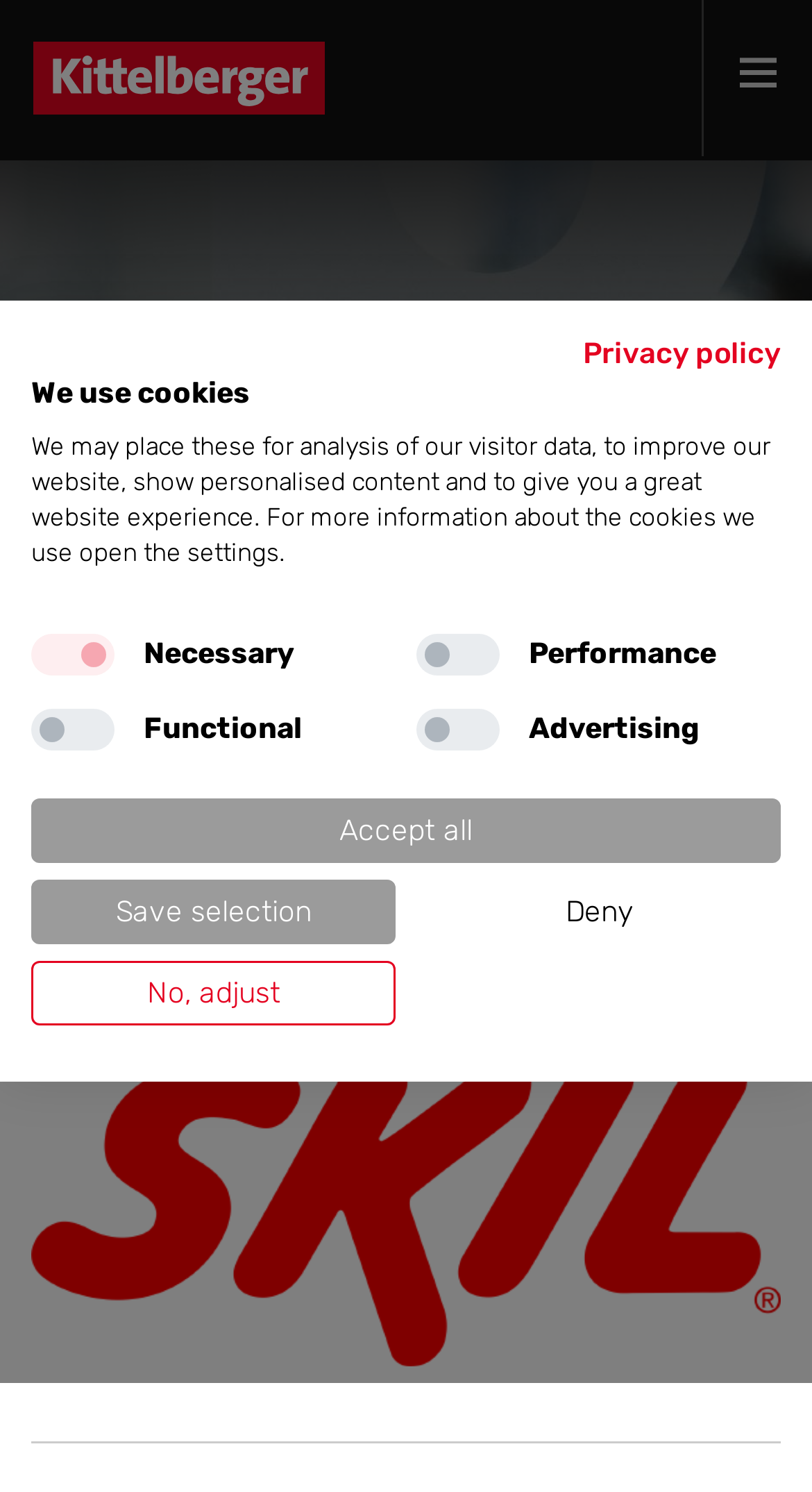Please specify the bounding box coordinates of the clickable region necessary for completing the following instruction: "View Skil Europe". The coordinates must consist of four float numbers between 0 and 1, i.e., [left, top, right, bottom].

[0.038, 0.403, 0.962, 0.462]